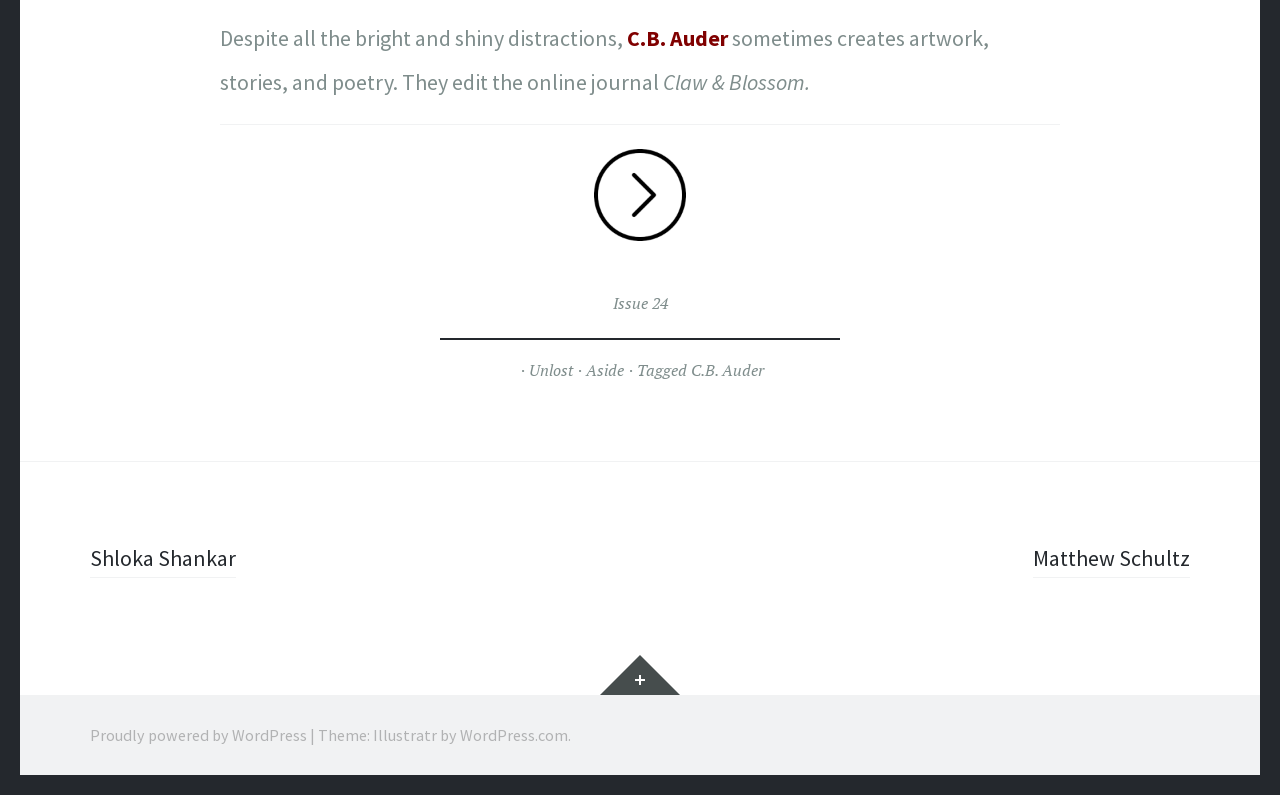Identify the bounding box coordinates of the element that should be clicked to fulfill this task: "Add to cart". The coordinates should be provided as four float numbers between 0 and 1, i.e., [left, top, right, bottom].

None